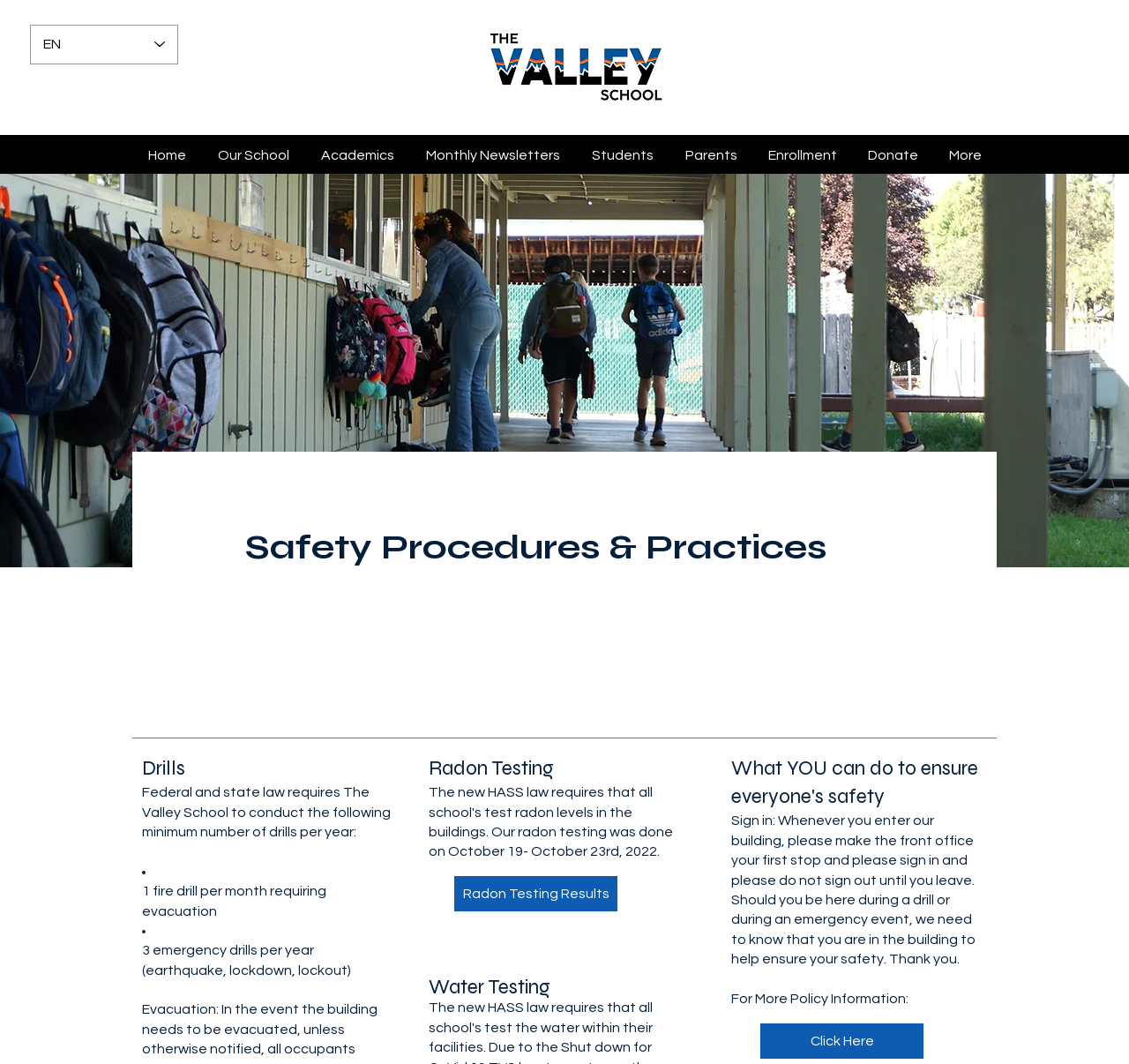How many types of drills are mentioned? Observe the screenshot and provide a one-word or short phrase answer.

3